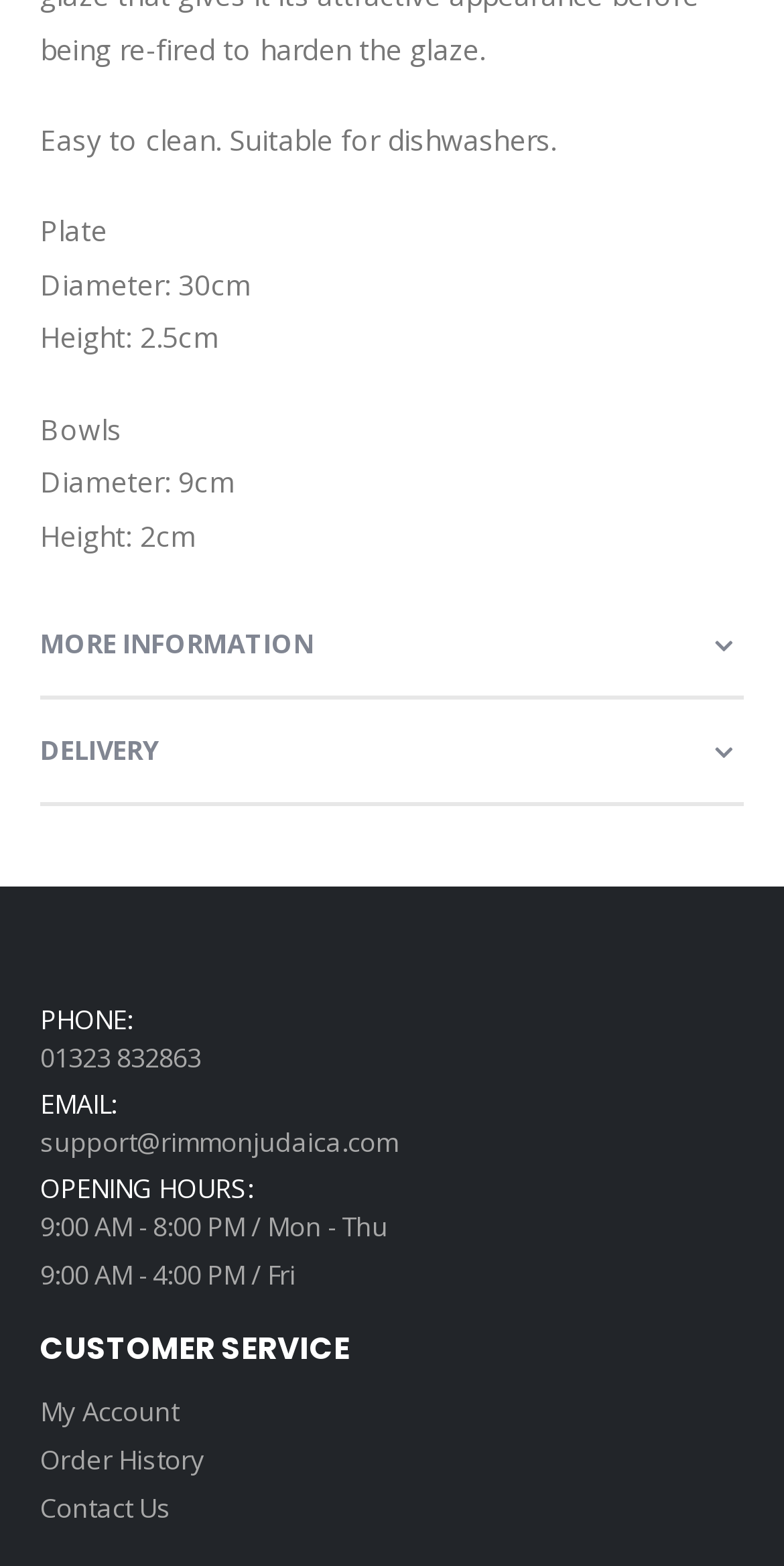Determine the bounding box coordinates for the region that must be clicked to execute the following instruction: "visit My Account page".

[0.051, 0.889, 0.228, 0.913]